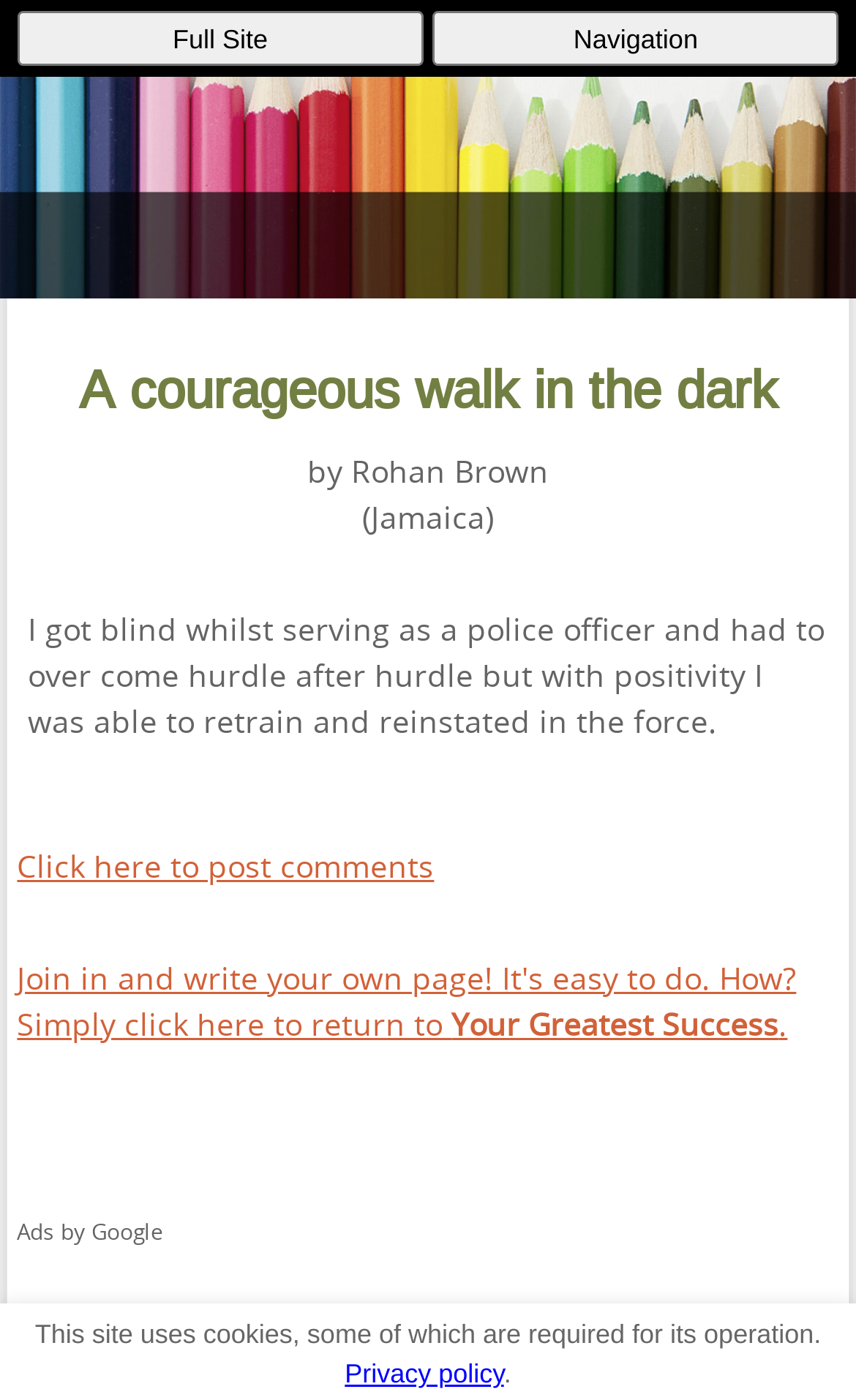Extract the main heading text from the webpage.

A courageous walk in the dark